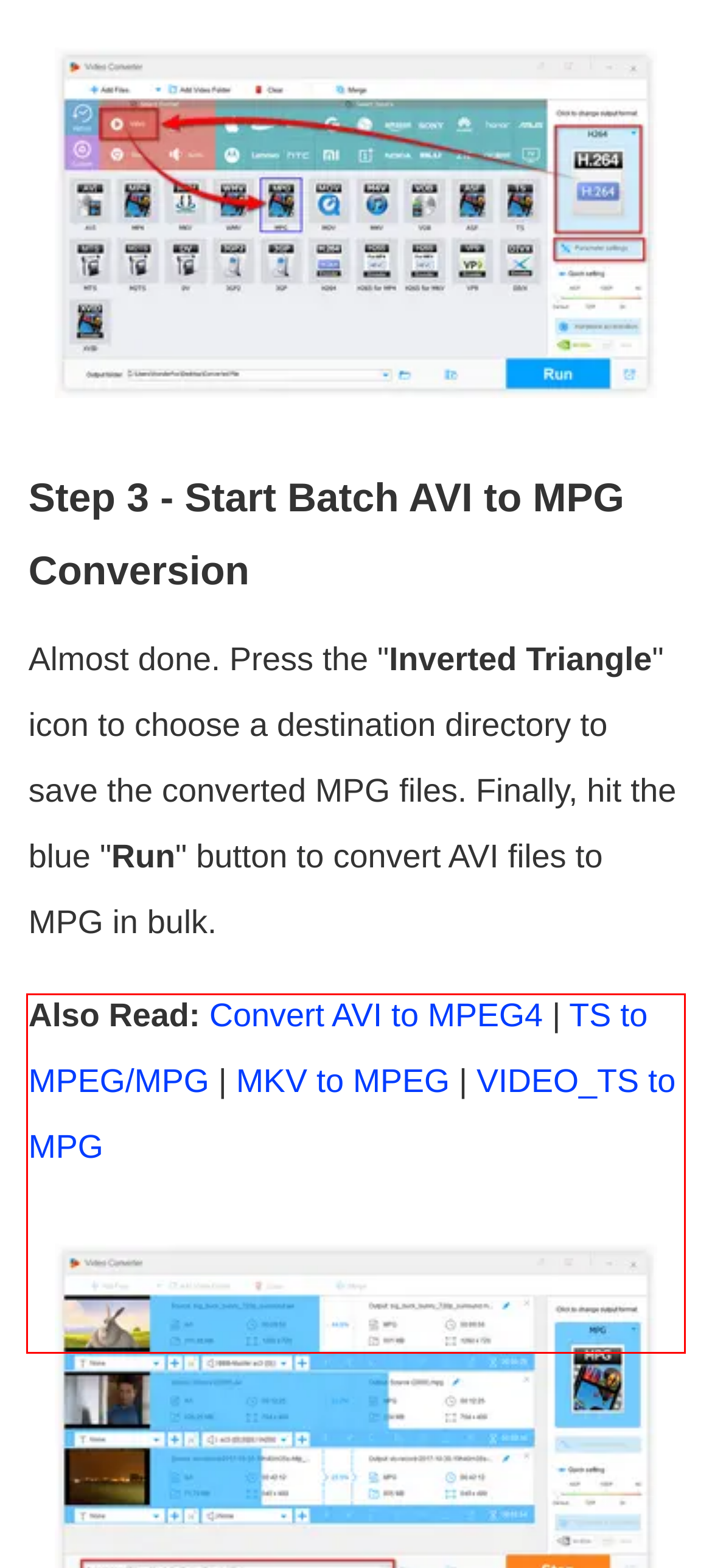There is a UI element on the webpage screenshot marked by a red bounding box. Extract and generate the text content from within this red box.

Almost done. Press the "Inverted Triangle" icon to choose a destination directory to save the converted MPG files. Finally, hit the blue "Run" button to convert AVI files to MPG in bulk.